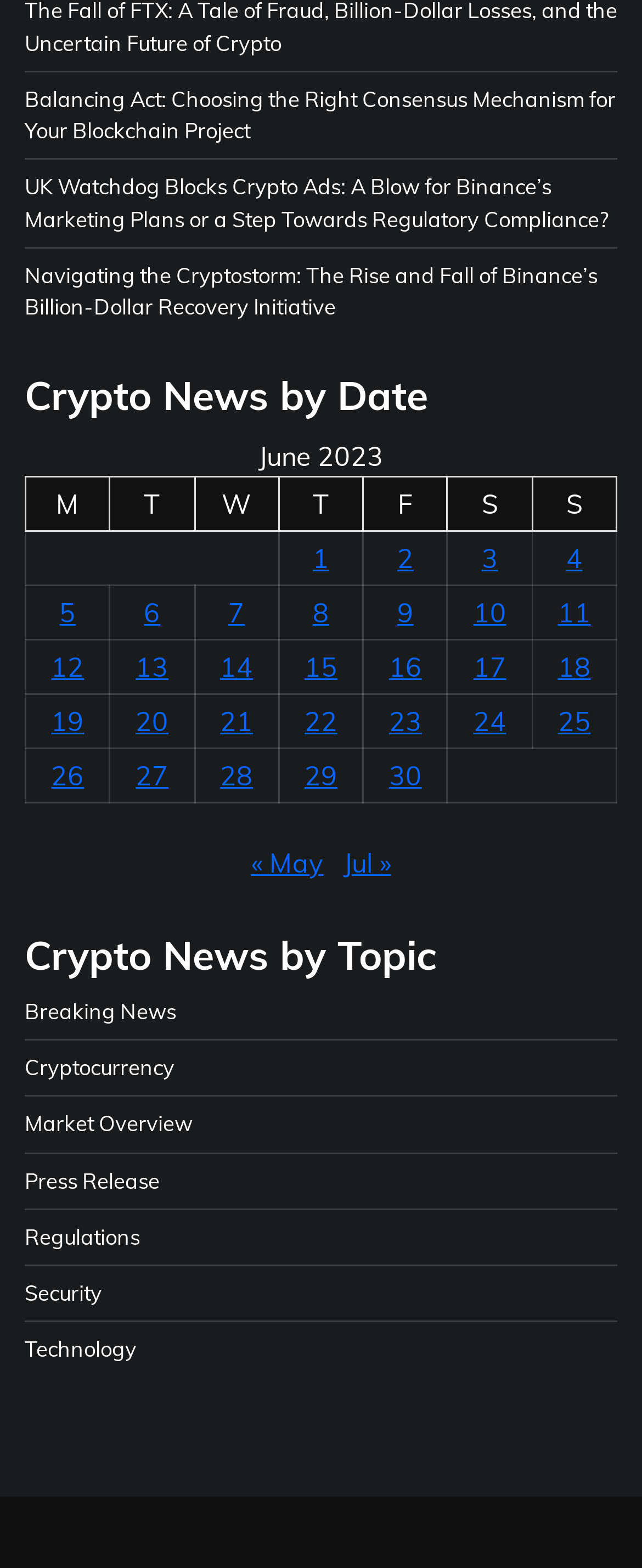Locate the bounding box coordinates of the element's region that should be clicked to carry out the following instruction: "Check crypto news by date". The coordinates need to be four float numbers between 0 and 1, i.e., [left, top, right, bottom].

[0.038, 0.238, 0.962, 0.268]